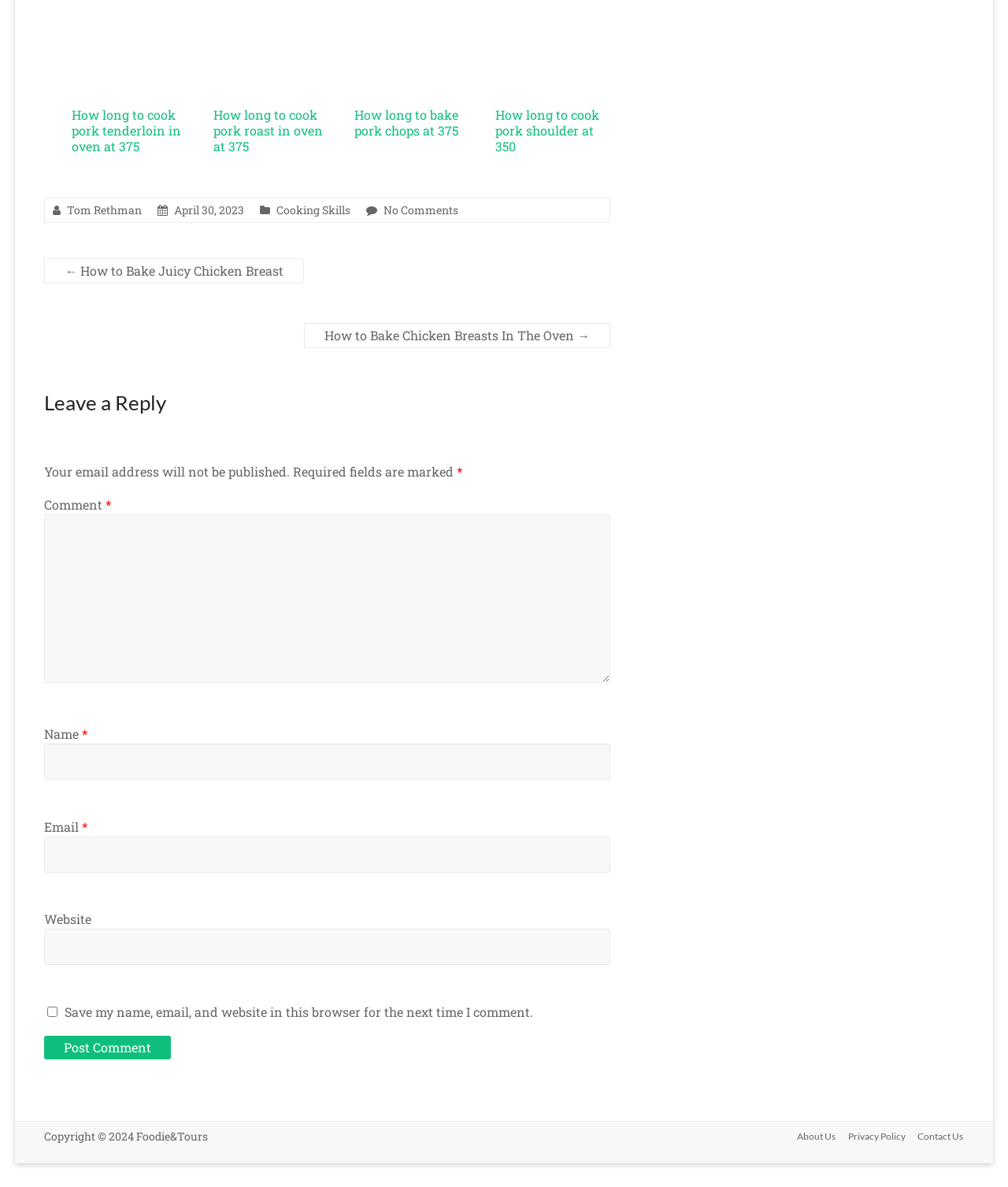Please provide a comprehensive response to the question based on the details in the image: What is the copyright year of the webpage?

The copyright year of the webpage is 2024, as indicated by the text 'Copyright © 2024' in the footer section of the webpage.